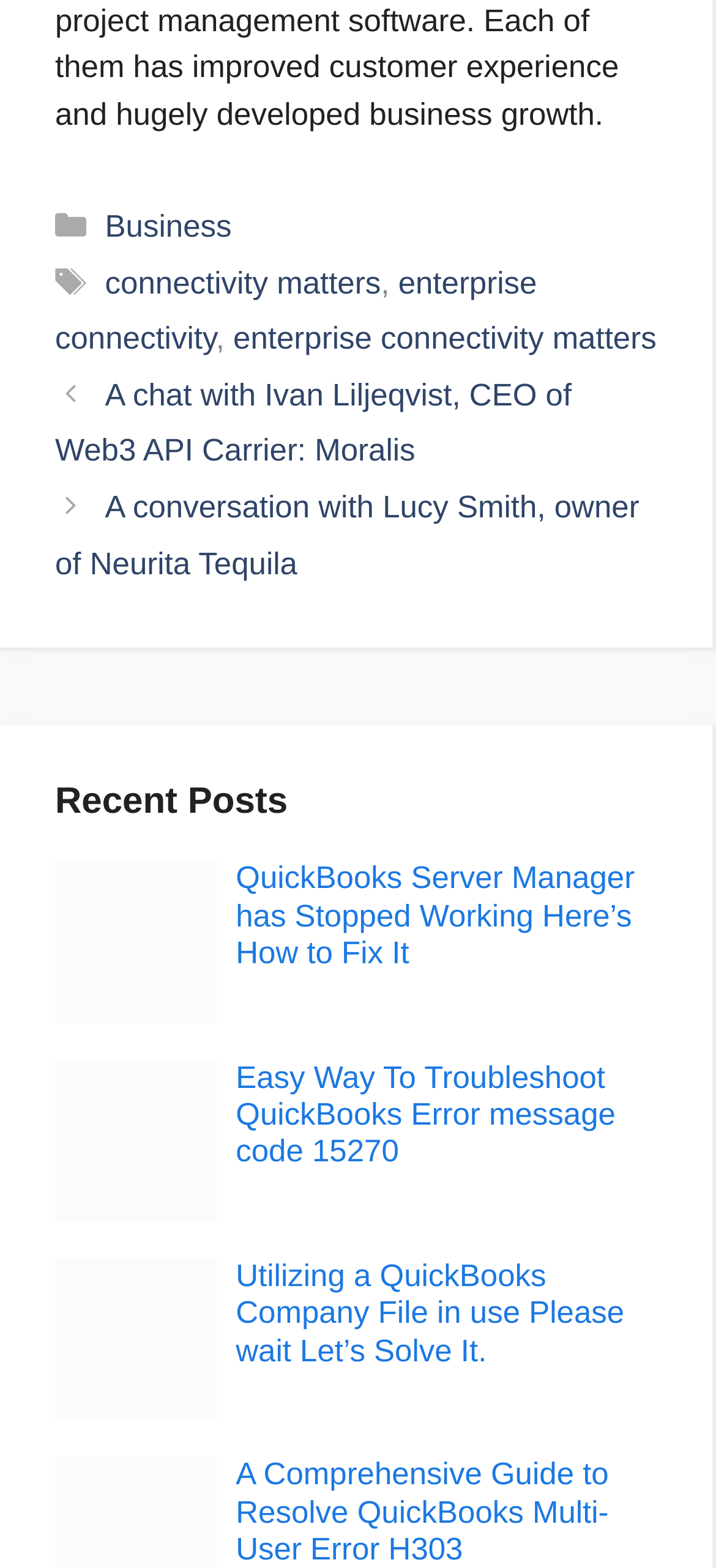What is the file format of the image in the fifth post?
Based on the visual details in the image, please answer the question thoroughly.

The image in the fifth post is in jpg format, as indicated by the image URL 'QuickBooks-Company-File-in-use-Please-wait-Lets-Solve-It.jpg'.